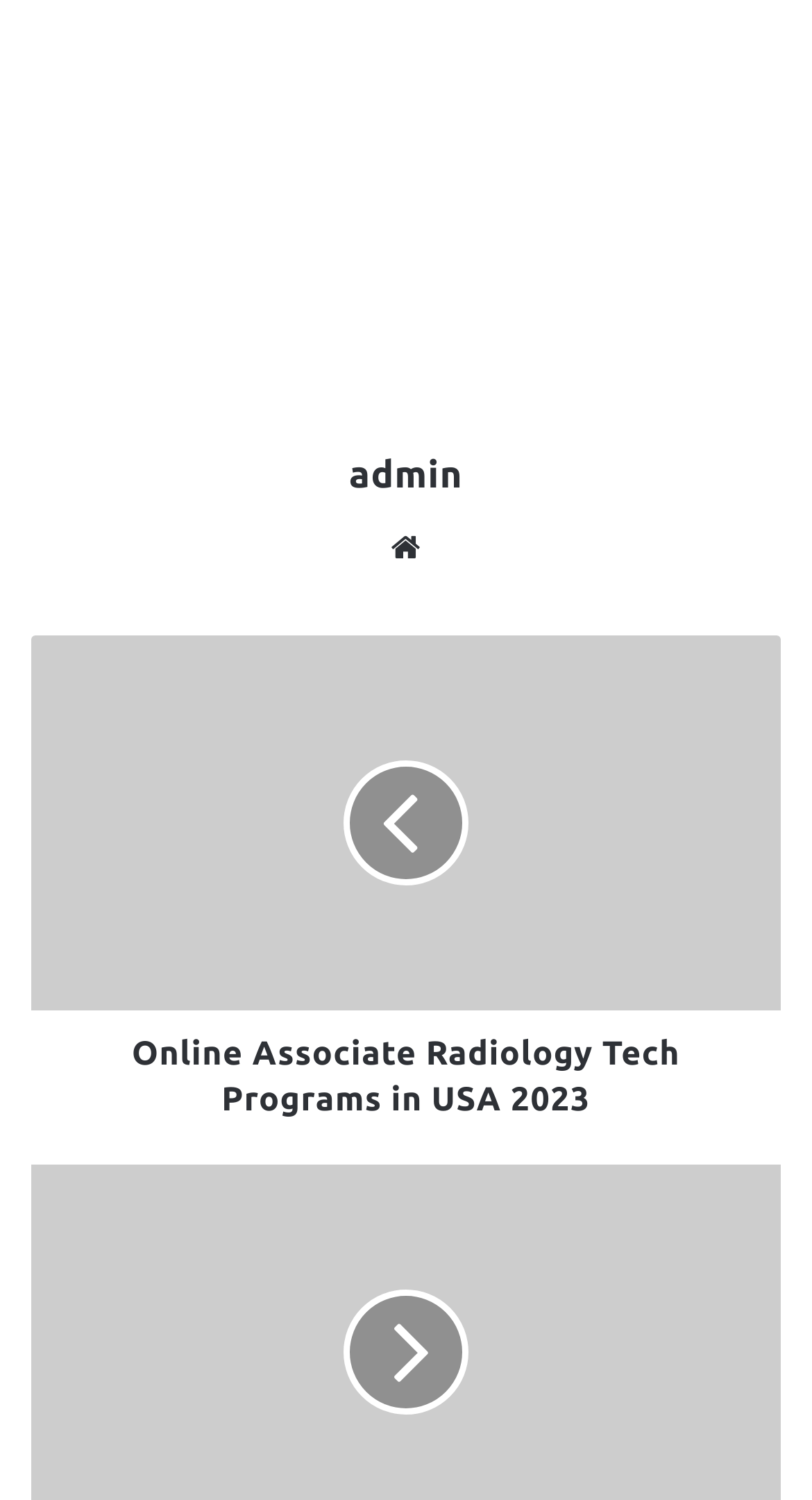What is the purpose of the 'Share via Email' link?
Please ensure your answer to the question is detailed and covers all necessary aspects.

I found a link on the webpage that says 'Share via Email', which suggests that its purpose is to allow users to share content from the webpage via email.